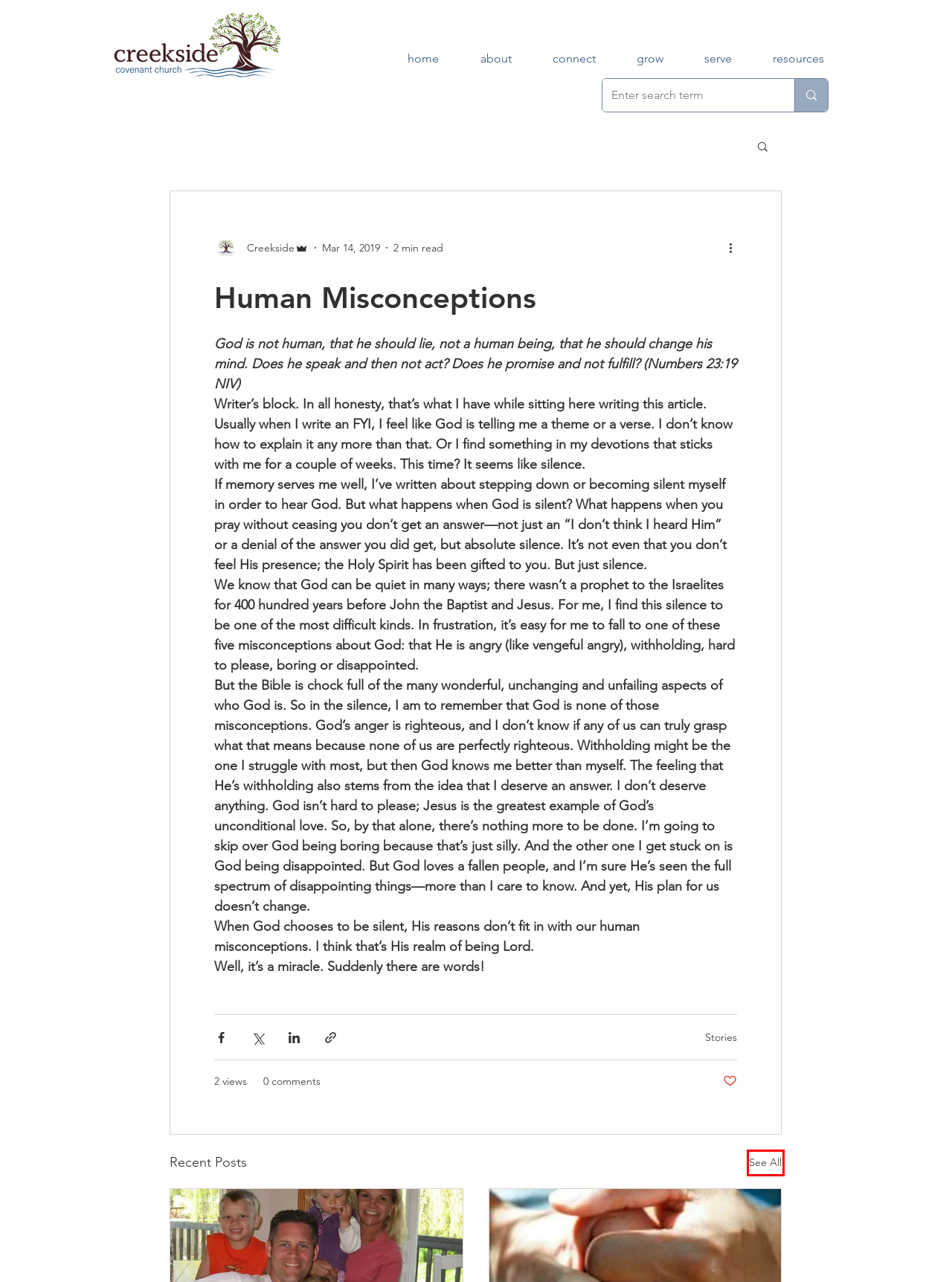Analyze the screenshot of a webpage that features a red rectangle bounding box. Pick the webpage description that best matches the new webpage you would see after clicking on the element within the red bounding box. Here are the candidates:
A. connect | Creekside
B. Father's Day 2024
C. serve | Creekside
D. about | Creekside
E. Blog | Creekside
F. Creekside Covenant Church | Redmond, WA
G. grow | Creekside
H. resources | Creekside

E